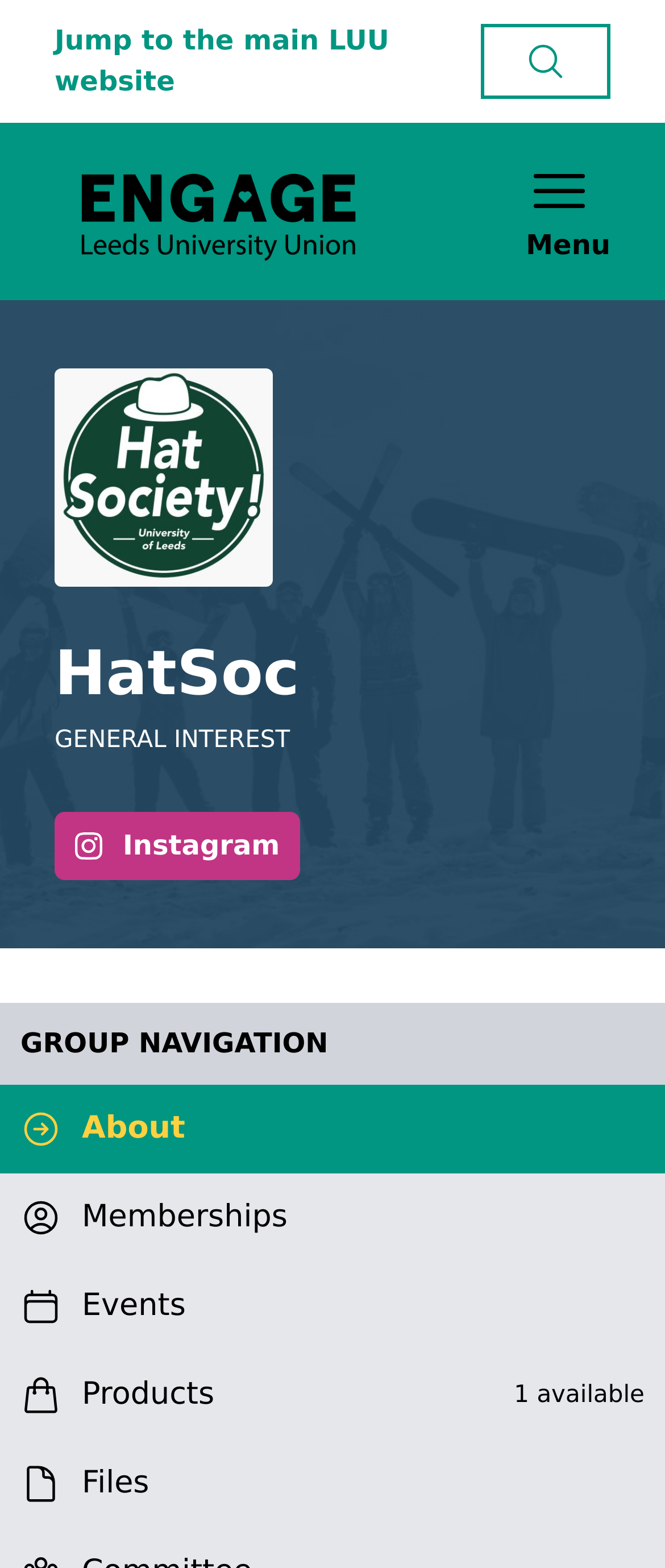How many products are available?
Using the visual information from the image, give a one-word or short-phrase answer.

1